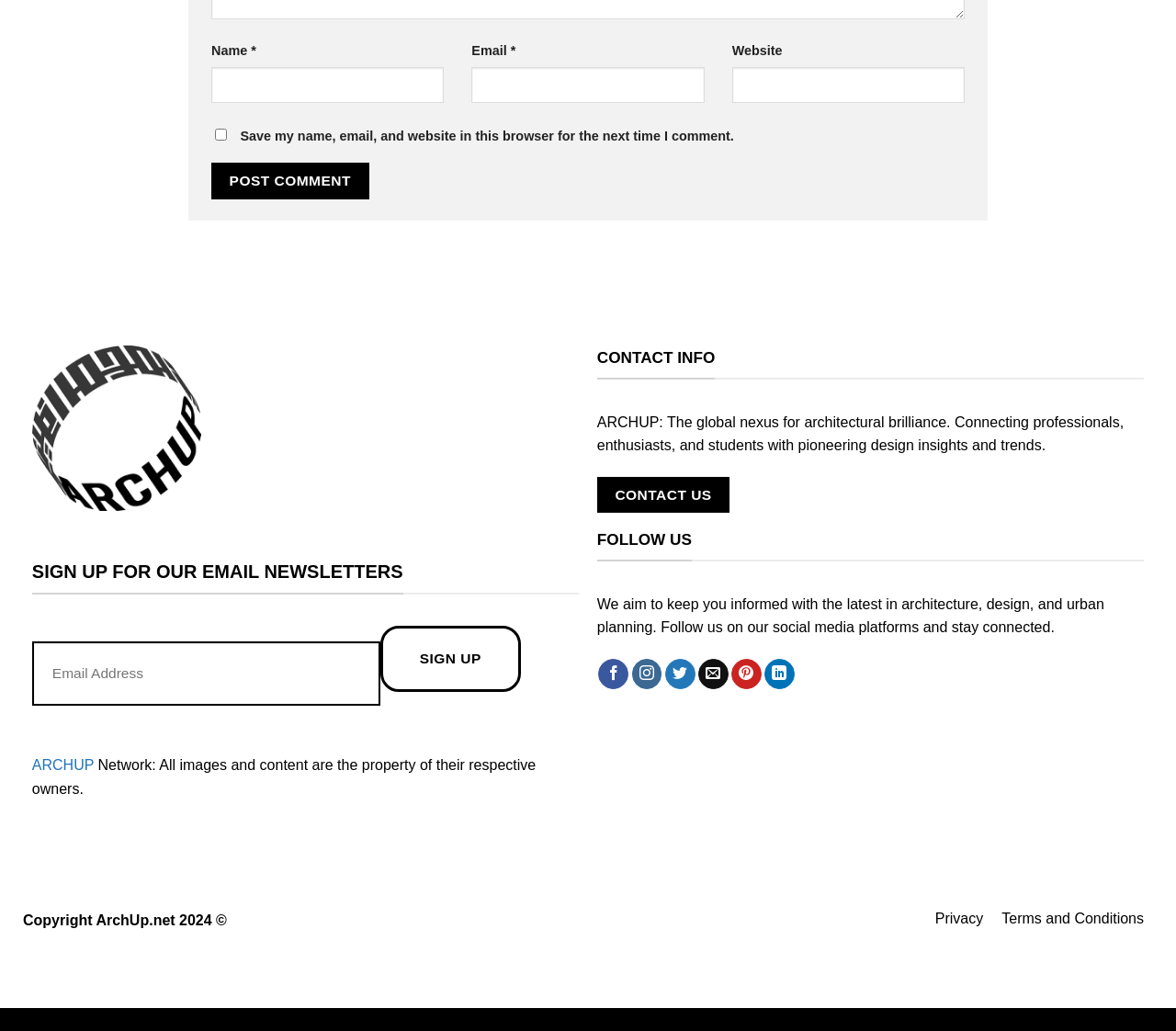Please respond in a single word or phrase: 
What is the purpose of the checkbox?

Save comment info